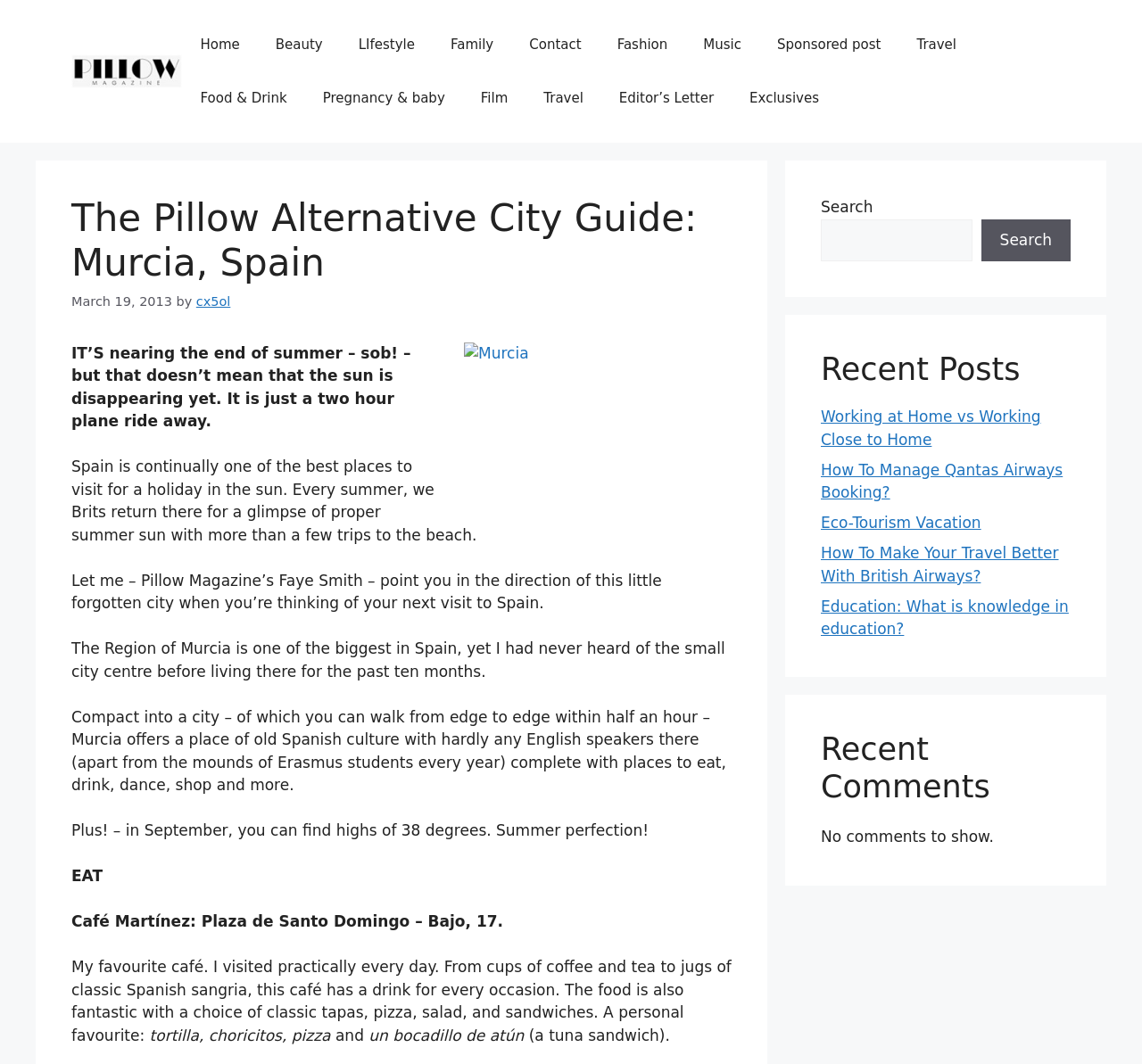Please locate the clickable area by providing the bounding box coordinates to follow this instruction: "Check the 'Recent Posts' section".

[0.719, 0.329, 0.938, 0.365]